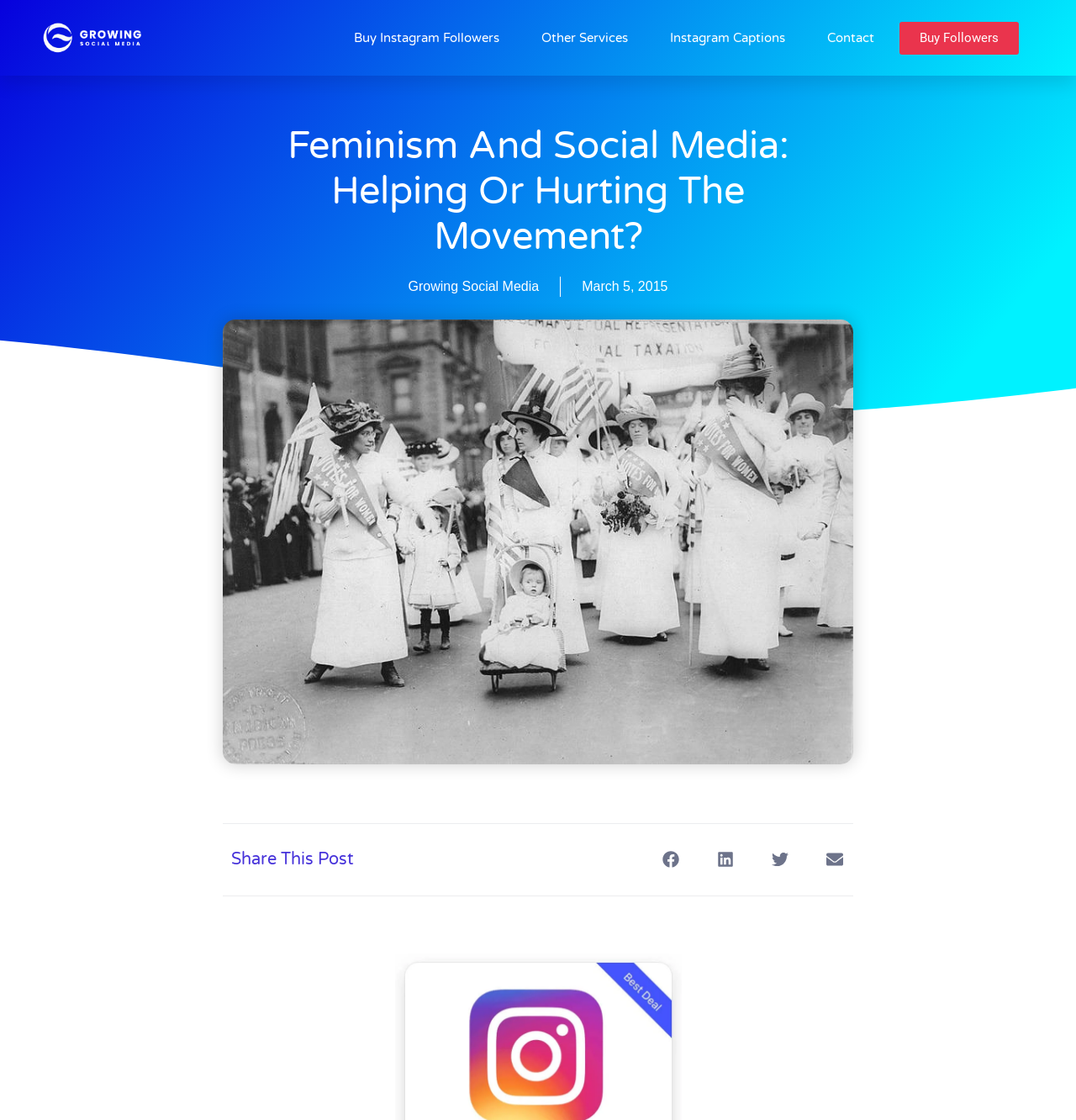Please give a one-word or short phrase response to the following question: 
What is the date of the article?

March 5, 2015